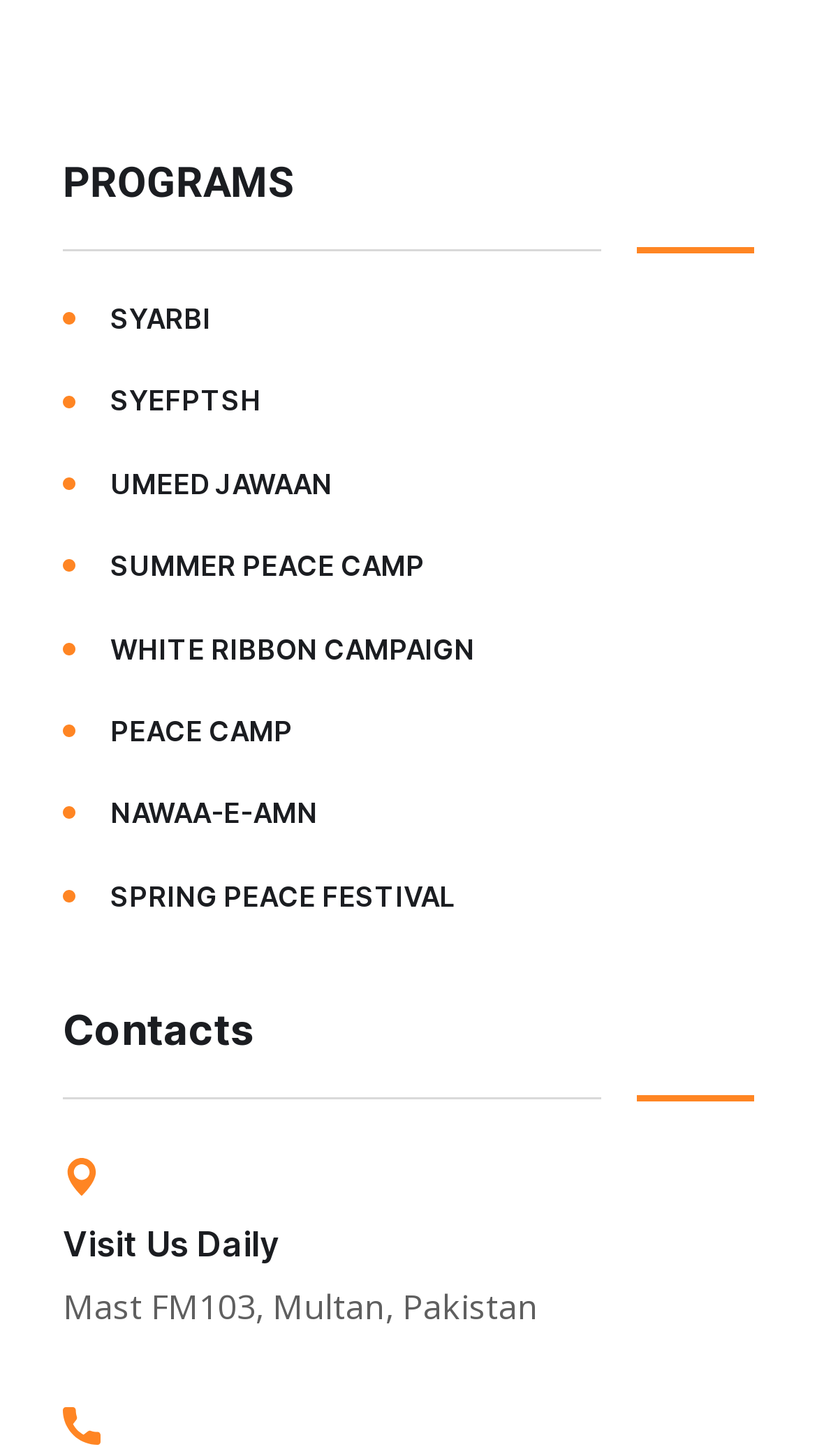Provide the bounding box coordinates for the area that should be clicked to complete the instruction: "Click on SYARBI program".

[0.077, 0.201, 0.923, 0.236]